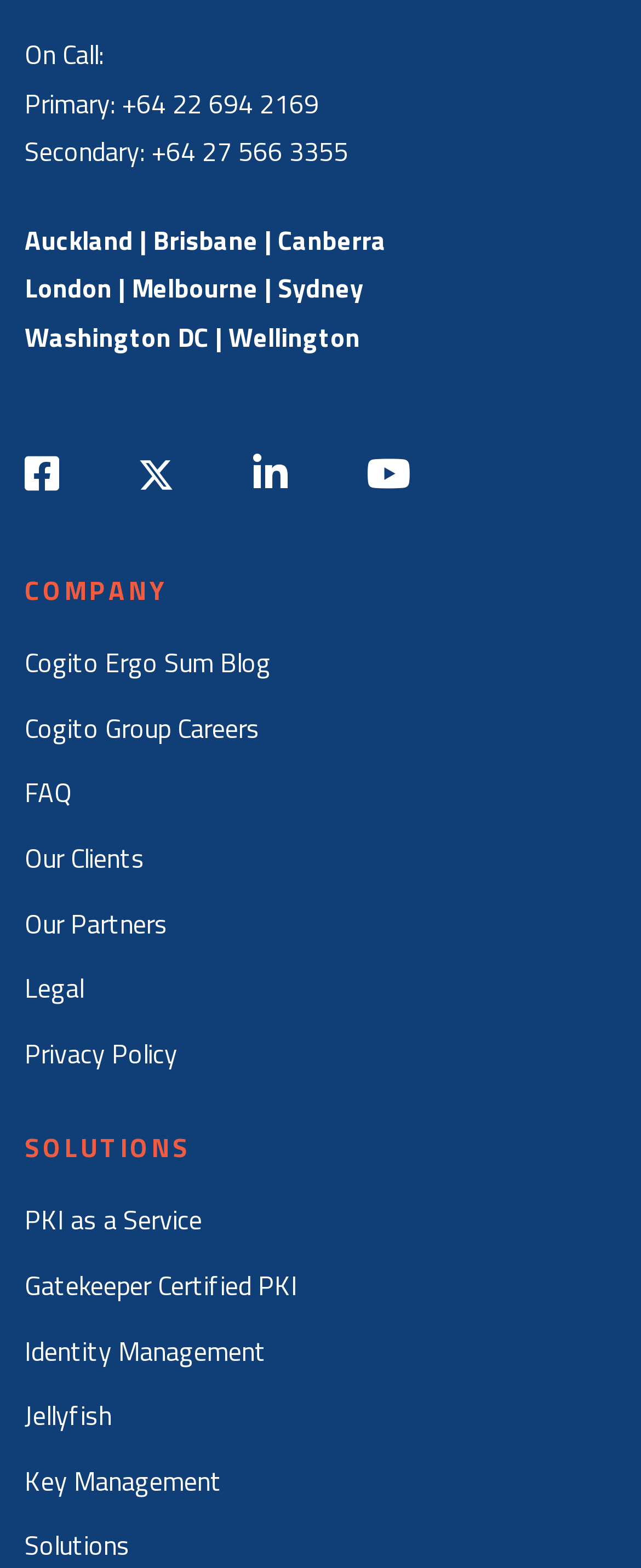Bounding box coordinates should be in the format (top-left x, top-left y, bottom-right x, bottom-right y) and all values should be floating point numbers between 0 and 1. Determine the bounding box coordinate for the UI element described as: aria-label="LinkedIn"

[0.344, 0.289, 0.5, 0.321]